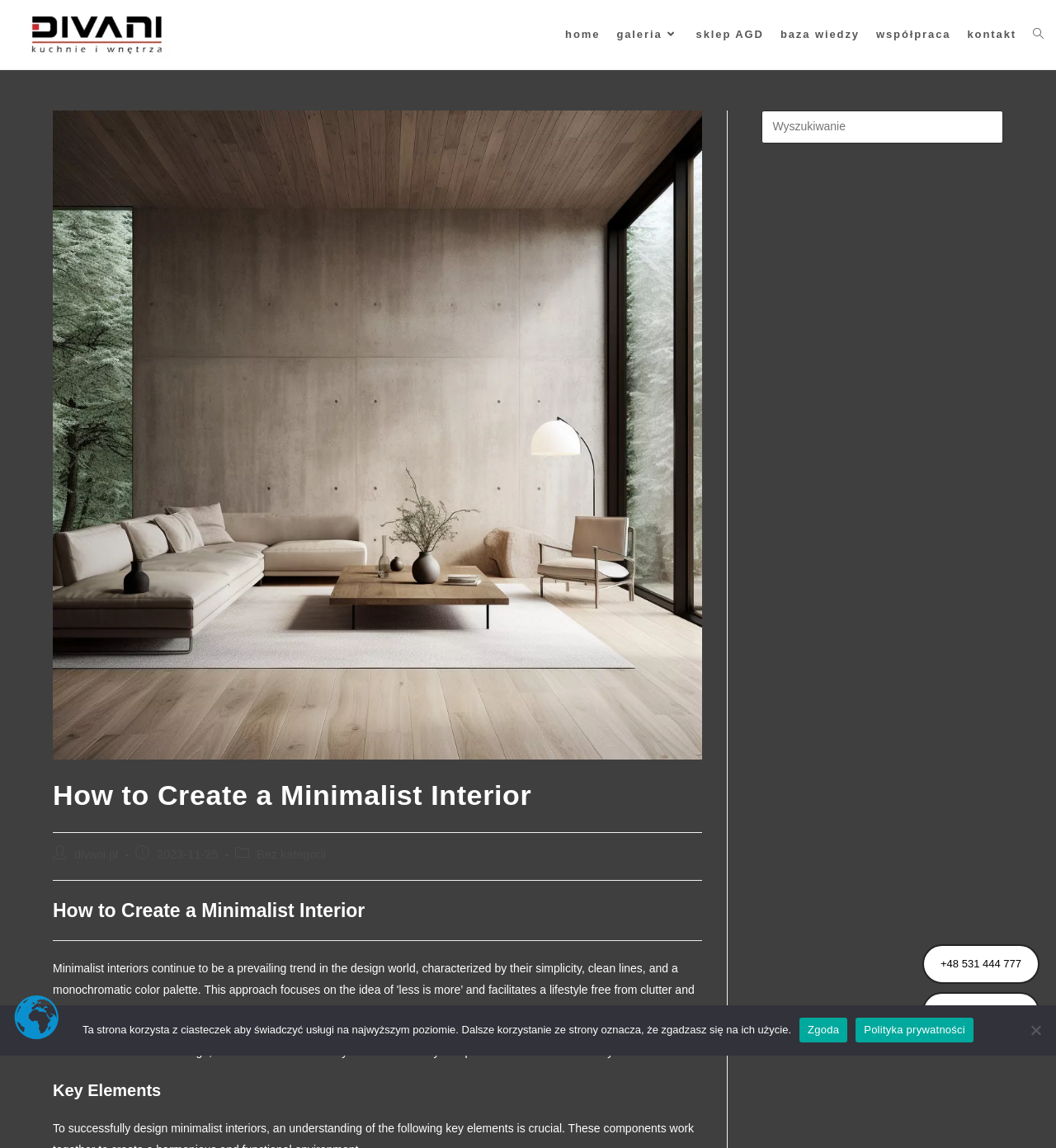Answer the question with a brief word or phrase:
What is the phone number of the contact?

+48 531 444 777